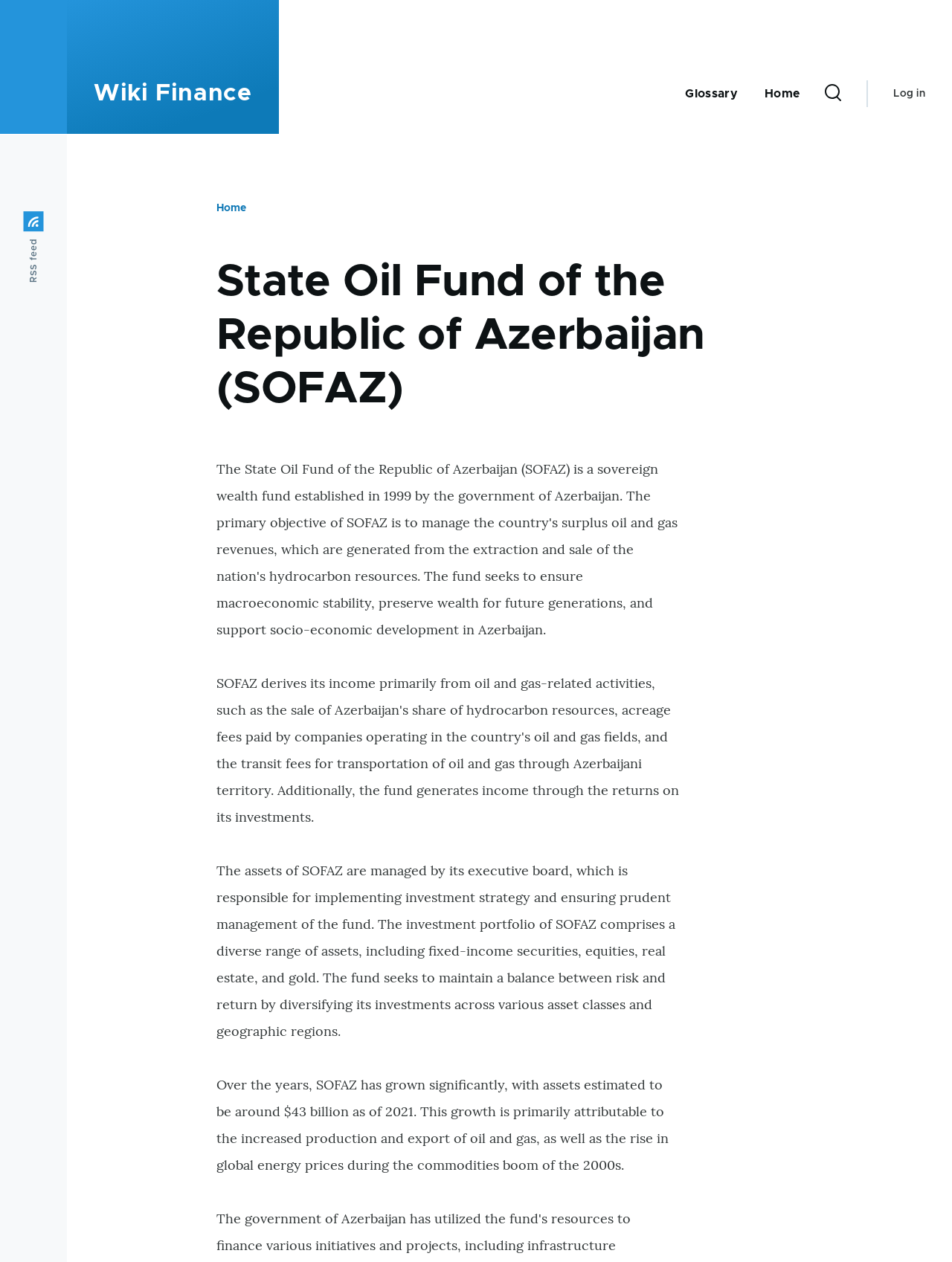Produce an elaborate caption capturing the essence of the webpage.

The webpage is about the State Oil Fund of the Republic of Azerbaijan (SOFAZ) and is part of the Wiki Finance platform. At the top-left corner, there is a "Skip to main content" link. Below it, there is a sticky header with a "Wiki Finance" link. To the right of the sticky header, there is a main navigation menu with links to "Glossary" and "Home". 

Next to the main navigation menu, there is a search bar with a search button accompanied by a small image. On the top-right corner, there is a user account menu with a "Log in" link. 

Below the top navigation section, there is a breadcrumb navigation menu with a "Home" link. The main content of the webpage is about SOFAZ, with a heading that spans across the majority of the page width. The content is divided into two paragraphs, describing the management and investment strategy of SOFAZ, as well as its growth over the years. 

On the top-left corner, below the "Skip to main content" link, there is a small RSS feed link.